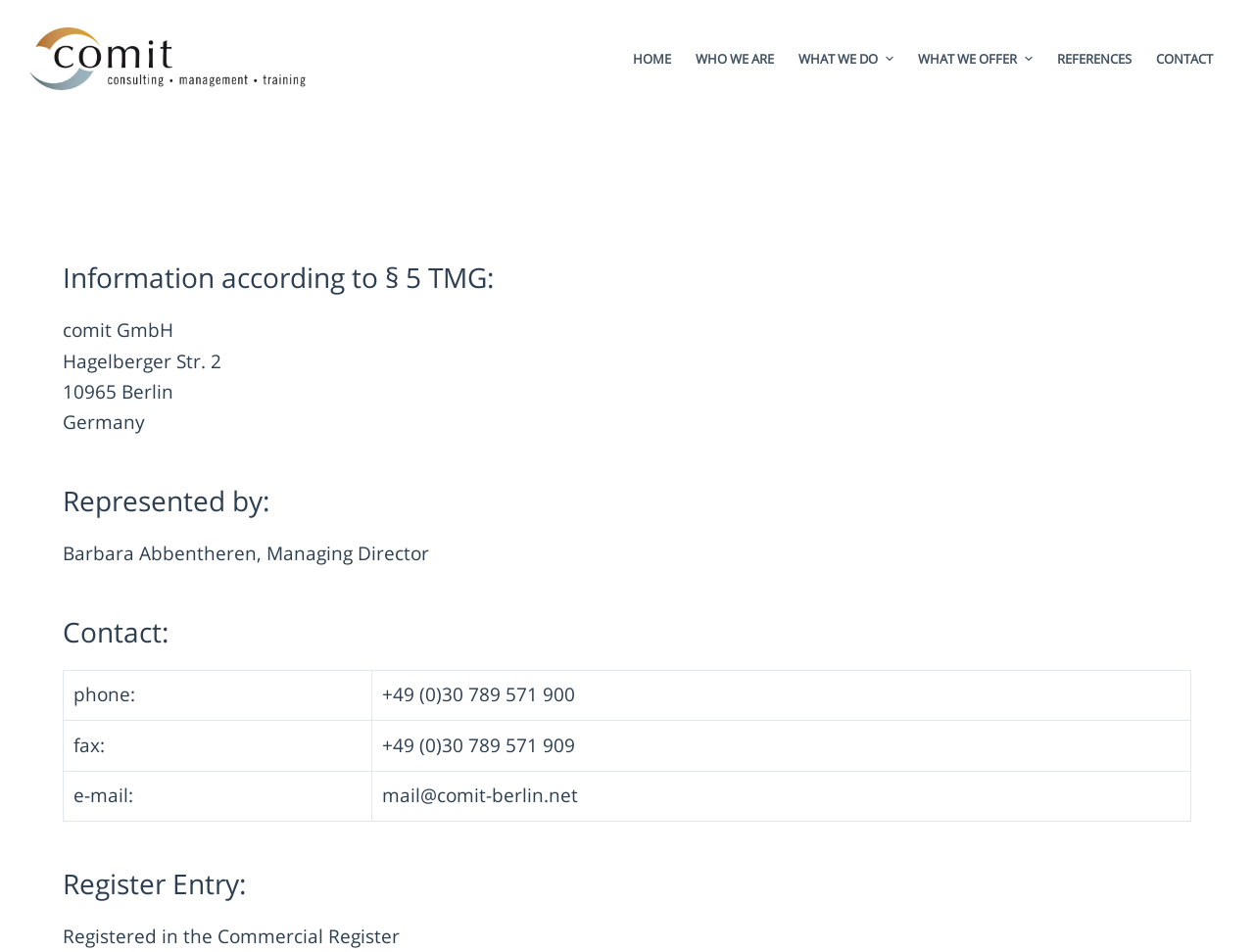Please identify the bounding box coordinates of the area that needs to be clicked to follow this instruction: "Click on the 'HOME' menu item".

[0.495, 0.0, 0.545, 0.123]